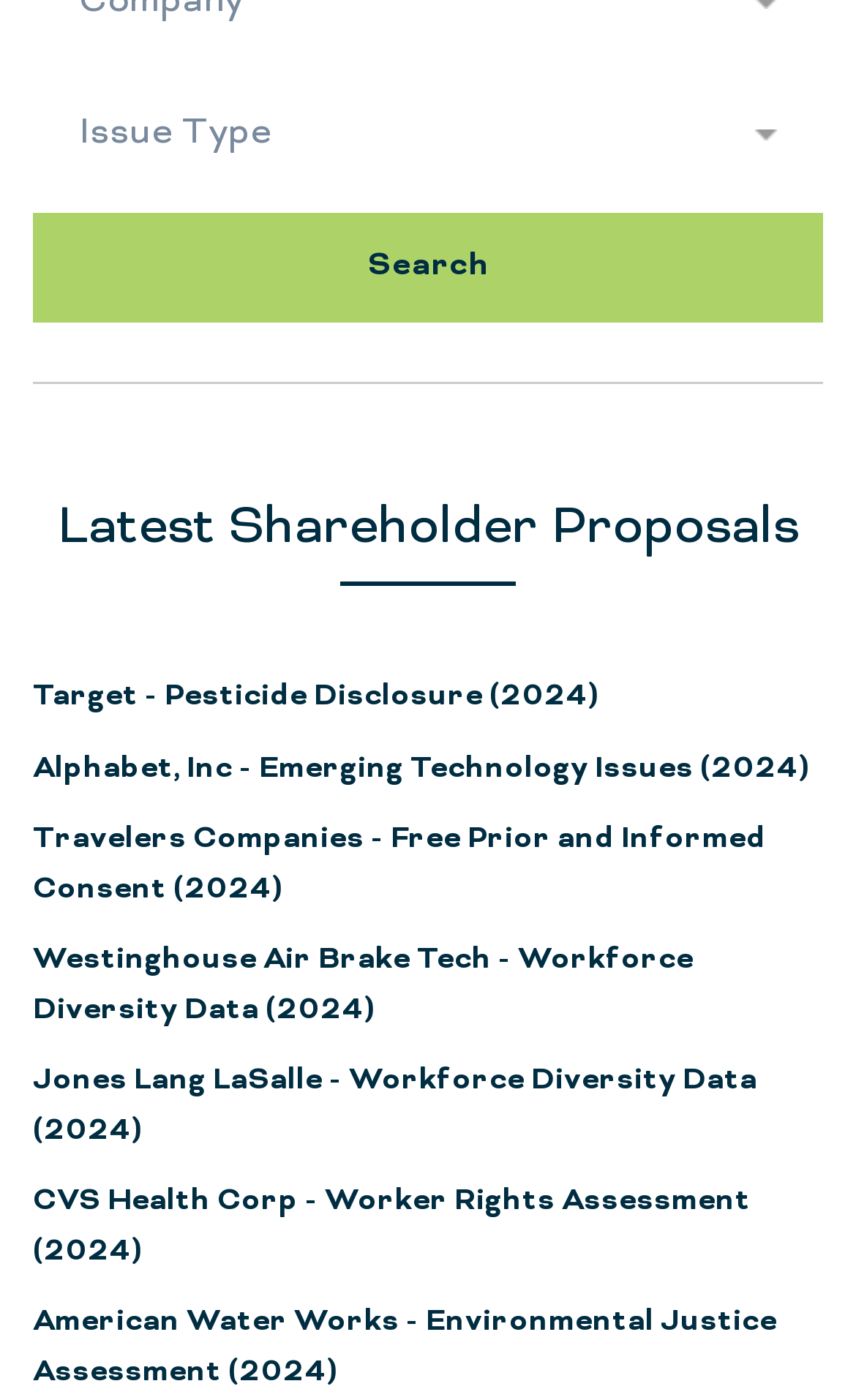Could you determine the bounding box coordinates of the clickable element to complete the instruction: "read the Alphabet, Inc - Emerging Technology Issues proposal"? Provide the coordinates as four float numbers between 0 and 1, i.e., [left, top, right, bottom].

[0.038, 0.536, 0.946, 0.564]